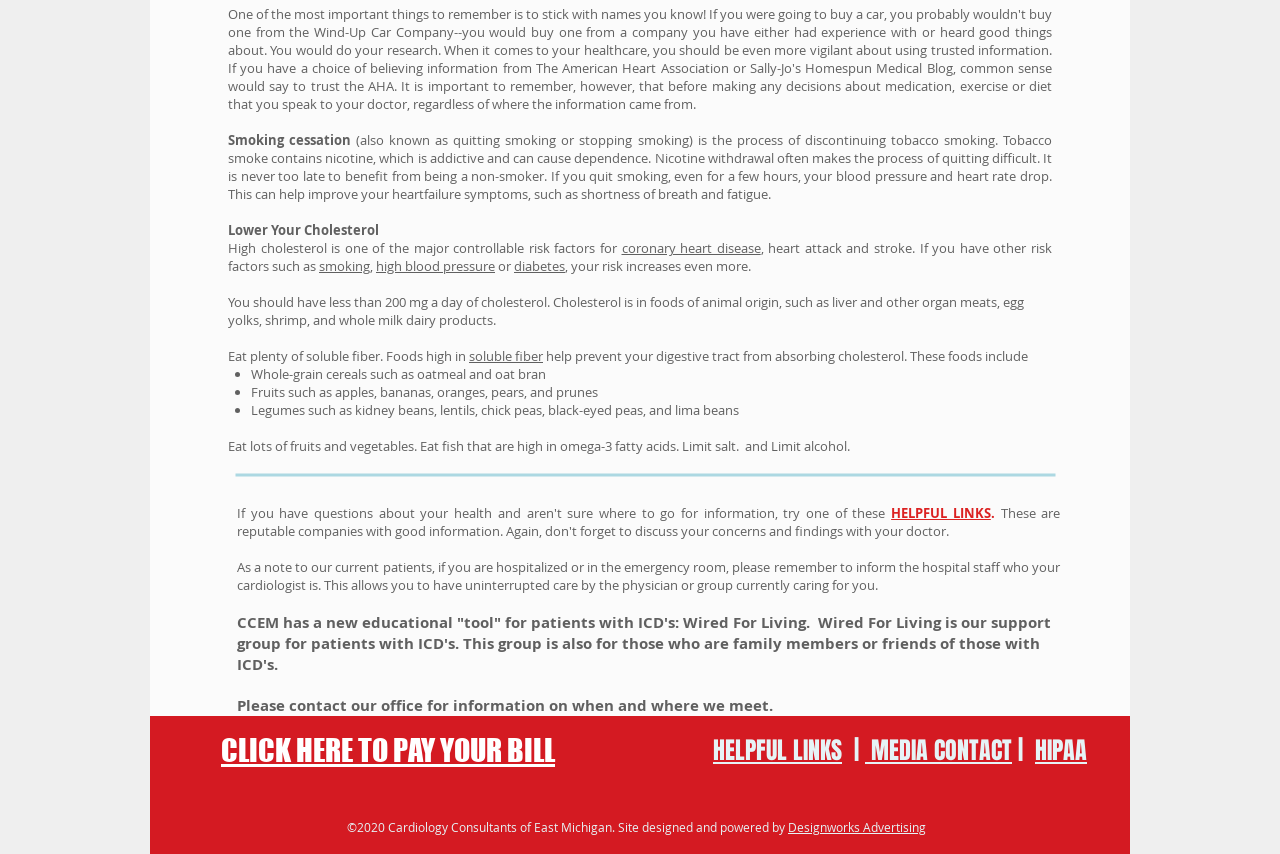Using the description: "coronary heart disease", determine the UI element's bounding box coordinates. Ensure the coordinates are in the format of four float numbers between 0 and 1, i.e., [left, top, right, bottom].

[0.486, 0.28, 0.594, 0.301]